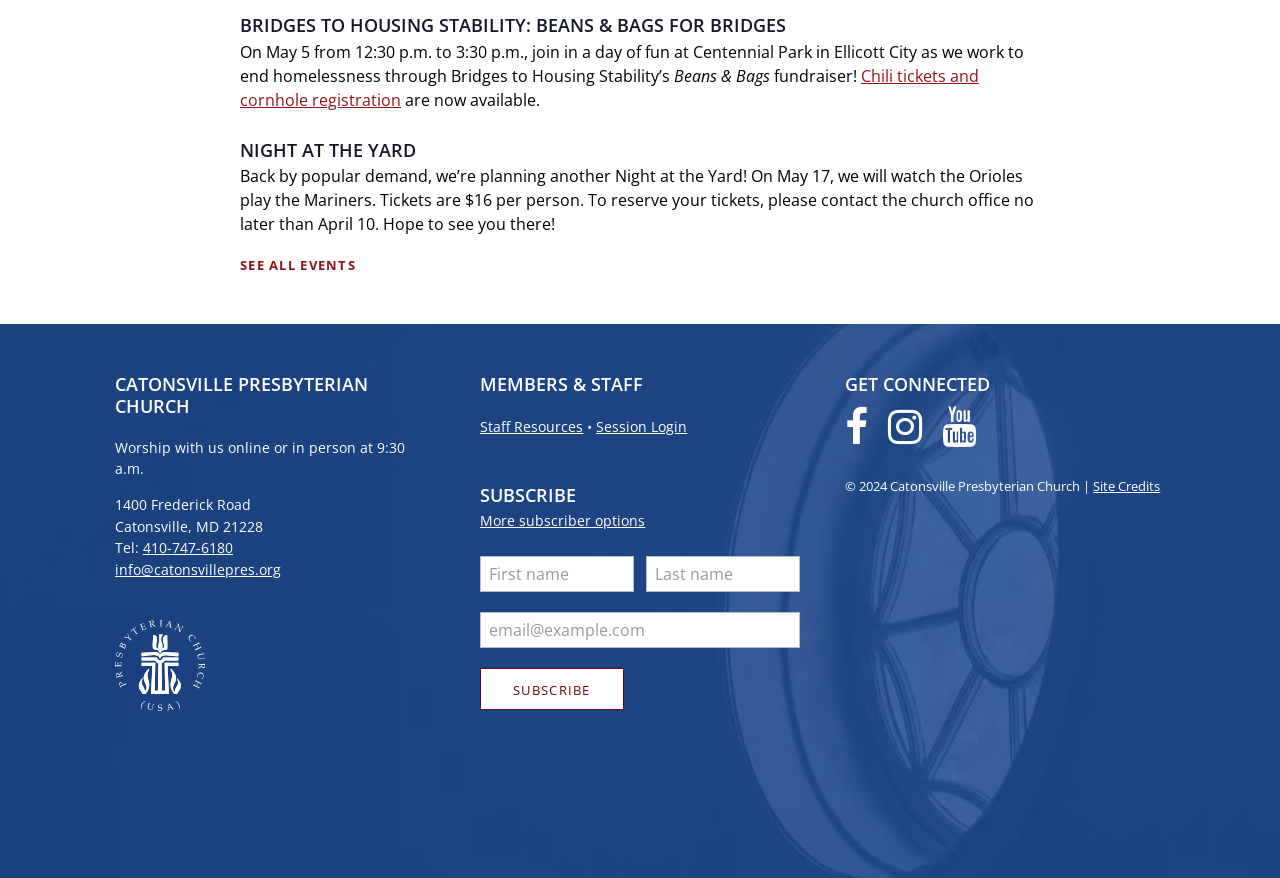Please find the bounding box coordinates of the section that needs to be clicked to achieve this instruction: "Subscribe to the newsletter".

[0.375, 0.761, 0.487, 0.809]